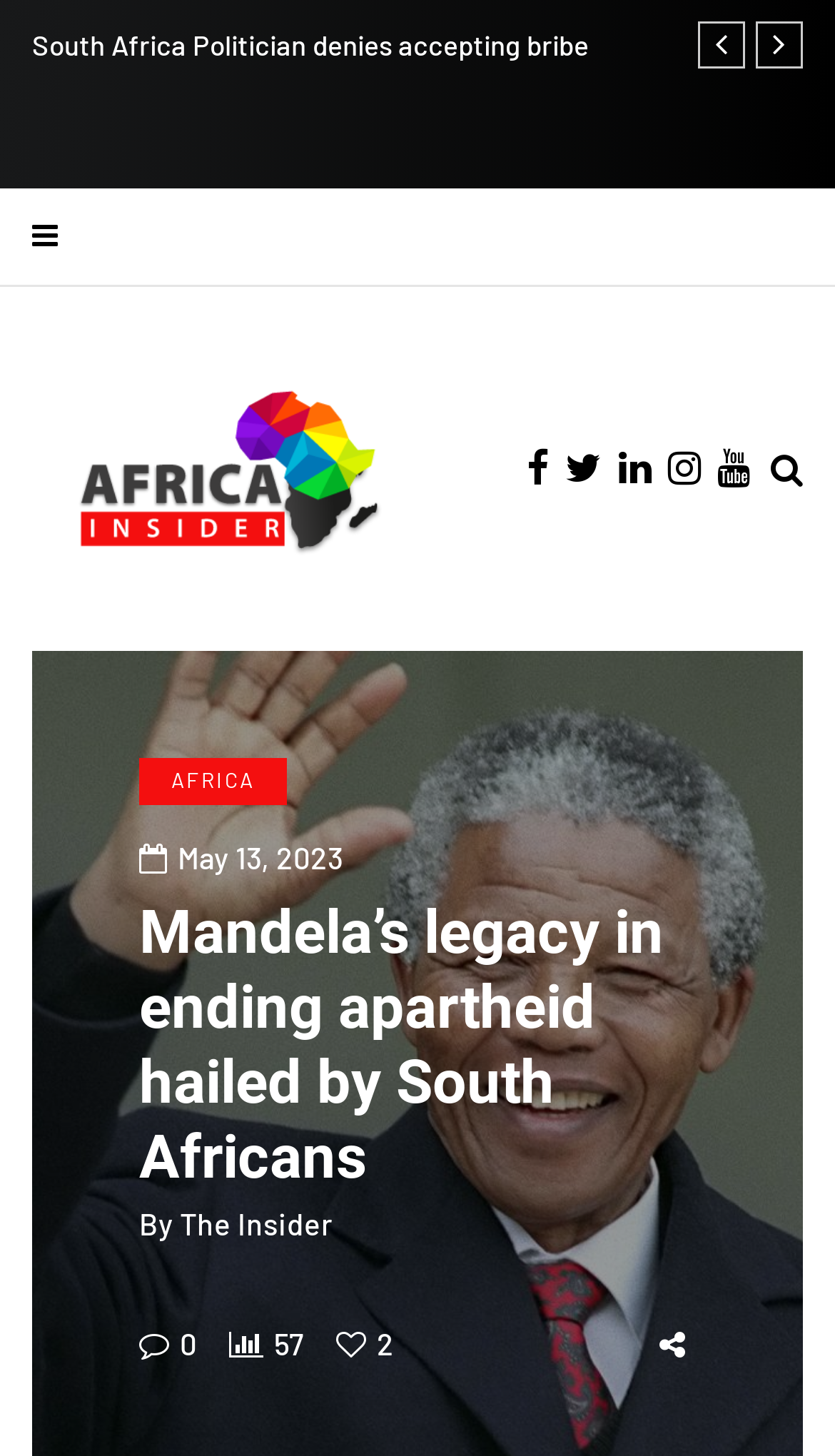What is the author of the news article?
Relying on the image, give a concise answer in one word or a brief phrase.

The Insider